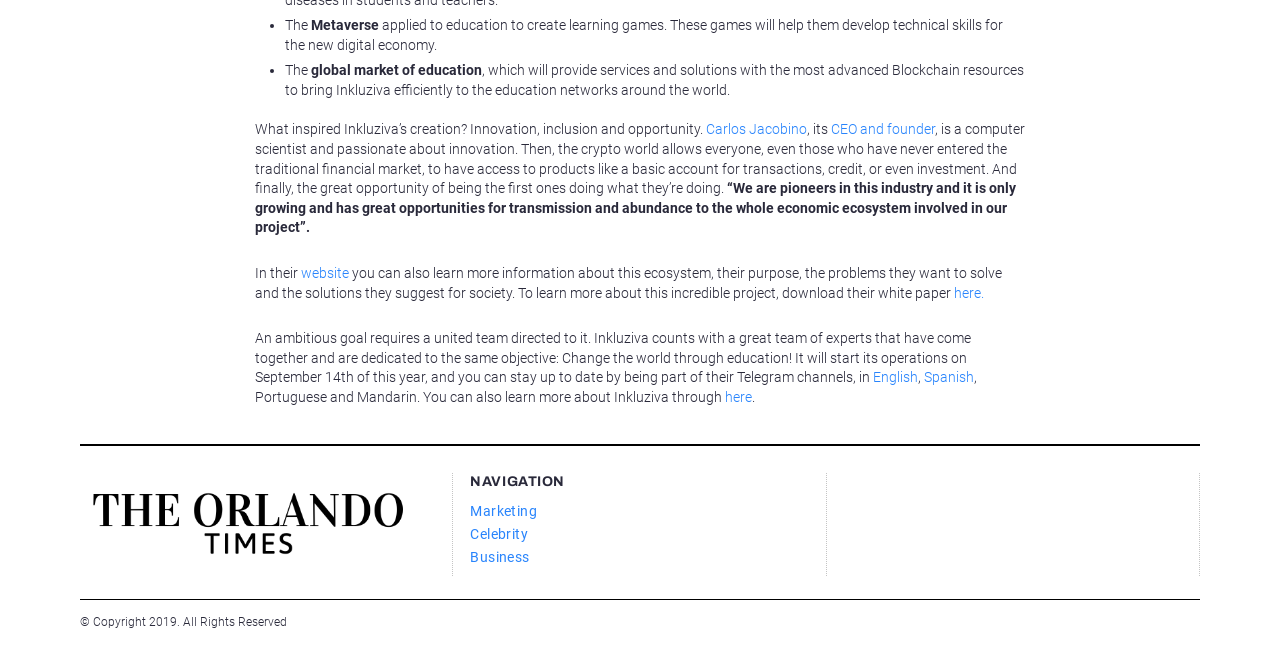Find and indicate the bounding box coordinates of the region you should select to follow the given instruction: "Visit the website to learn more about the ecosystem".

[0.235, 0.408, 0.273, 0.433]